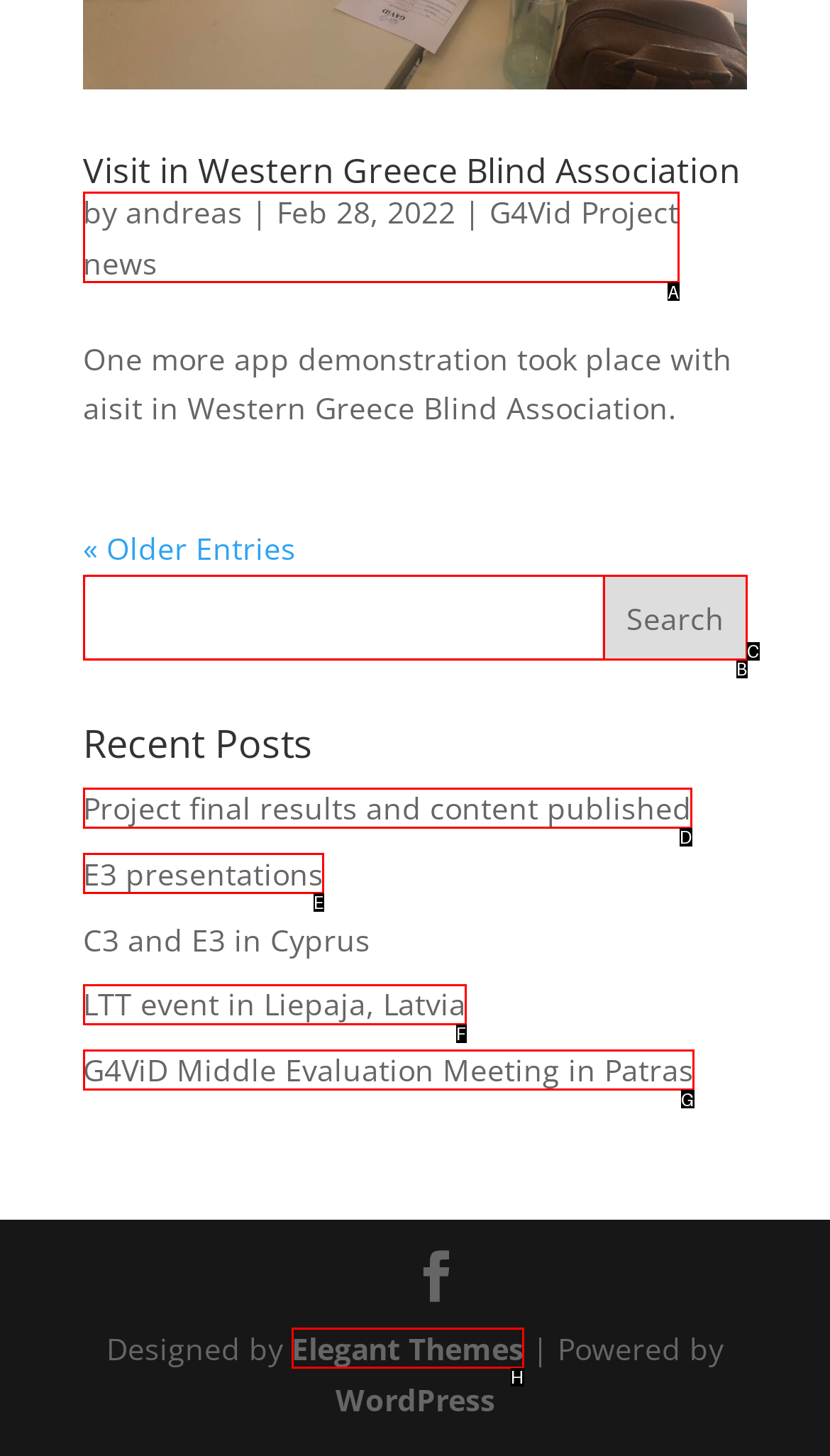Using the description: G4Vid Project news, find the HTML element that matches it. Answer with the letter of the chosen option.

A